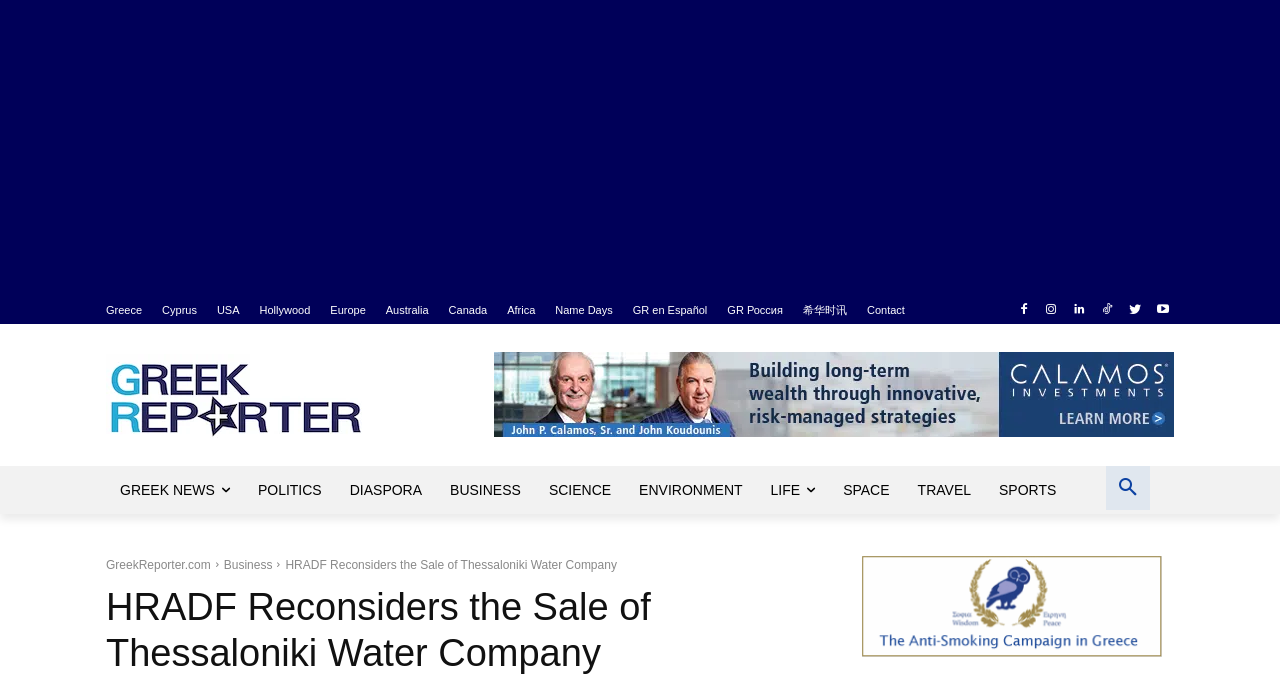Please specify the bounding box coordinates of the area that should be clicked to accomplish the following instruction: "Read about HRADF Reconsiders the Sale of Thessaloniki Water Company". The coordinates should consist of four float numbers between 0 and 1, i.e., [left, top, right, bottom].

[0.083, 0.847, 0.627, 0.979]